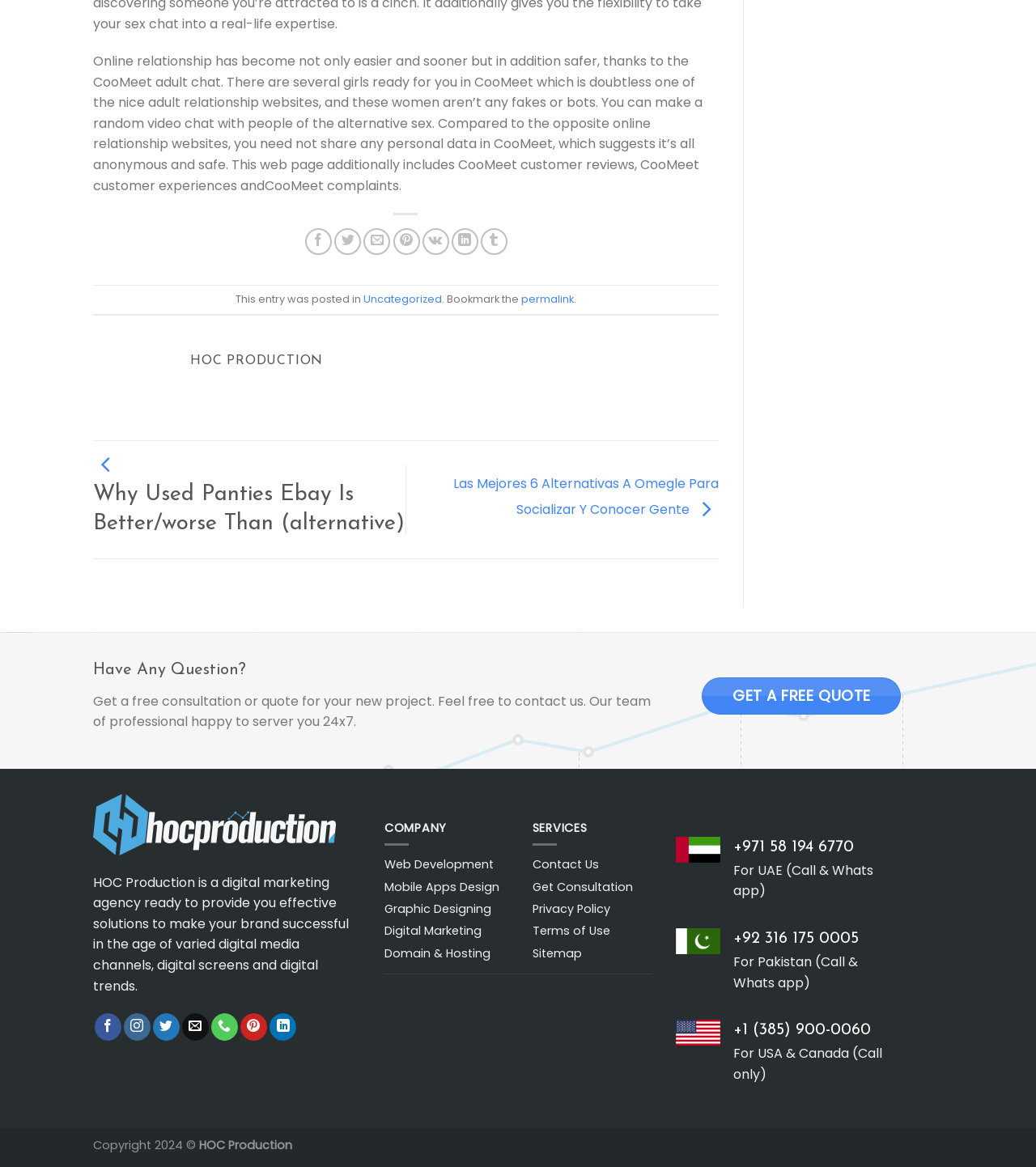Determine the bounding box coordinates for the clickable element to execute this instruction: "Get a free quote". Provide the coordinates as four float numbers between 0 and 1, i.e., [left, top, right, bottom].

[0.678, 0.58, 0.869, 0.612]